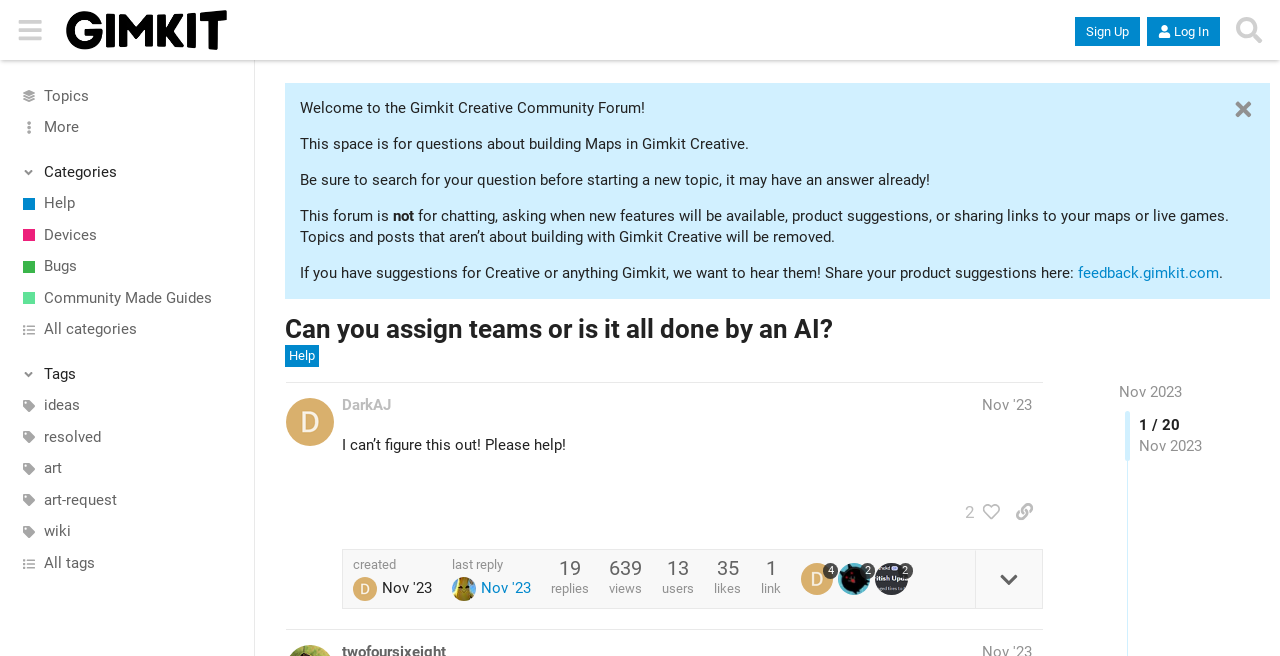What is the topic of the post?
Please provide a comprehensive answer based on the visual information in the image.

I found the answer by looking at the heading 'Can you assign teams or is it all done by an AI?' which is located above the post.